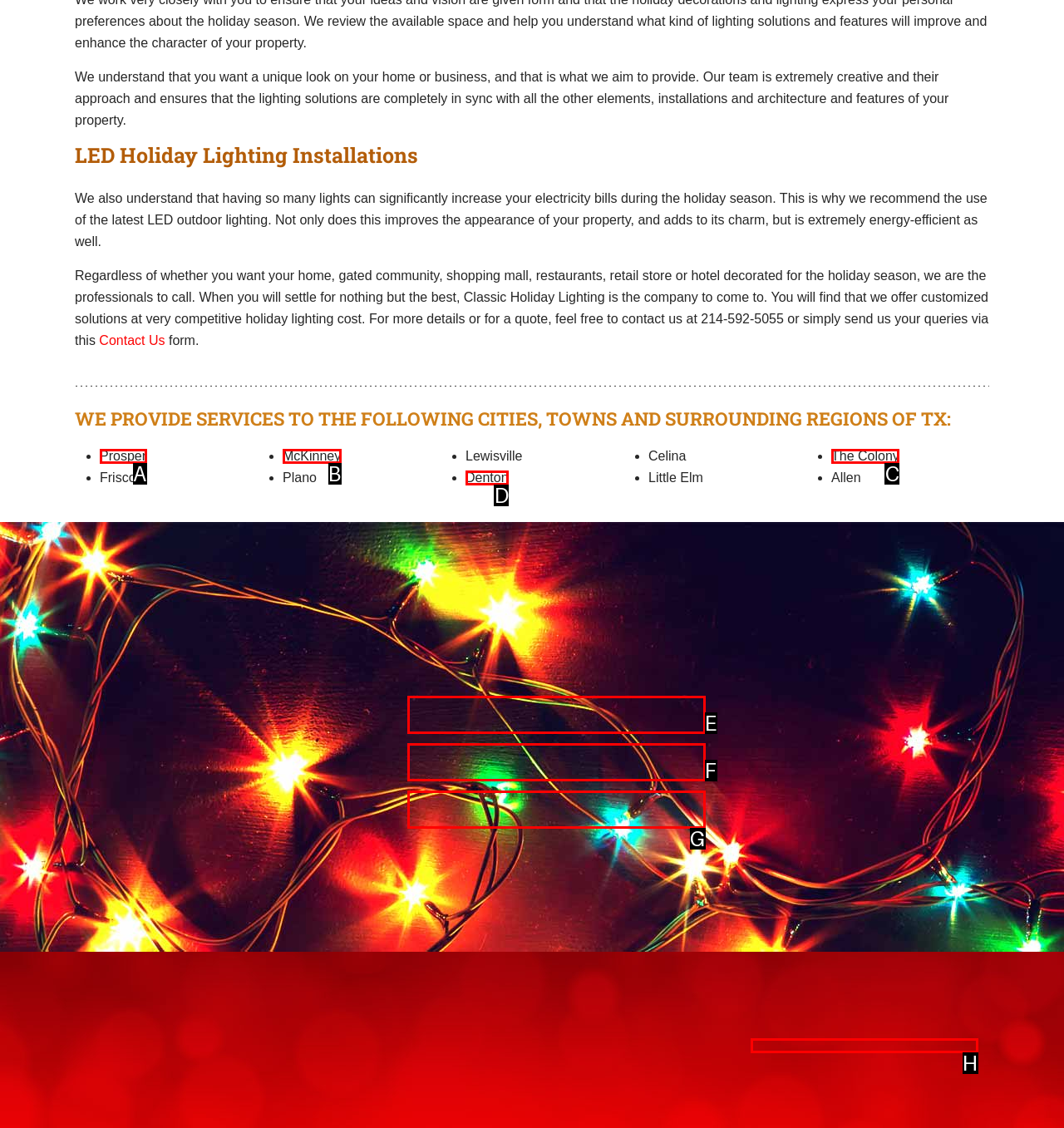Determine the letter of the element you should click to carry out the task: Click Classic Holiday Lighting
Answer with the letter from the given choices.

H